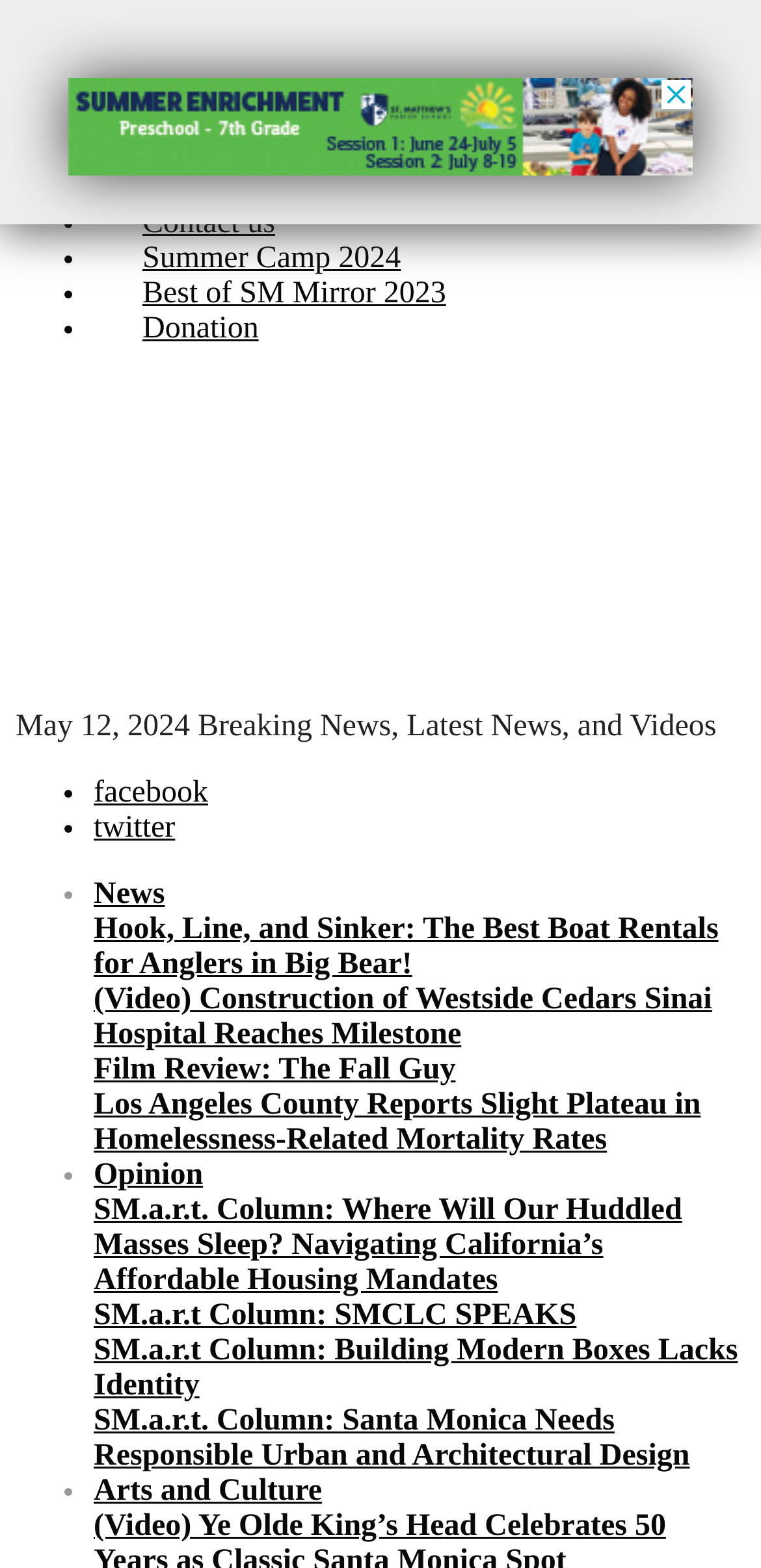Point out the bounding box coordinates of the section to click in order to follow this instruction: "Leave a reply by filling out the form".

None